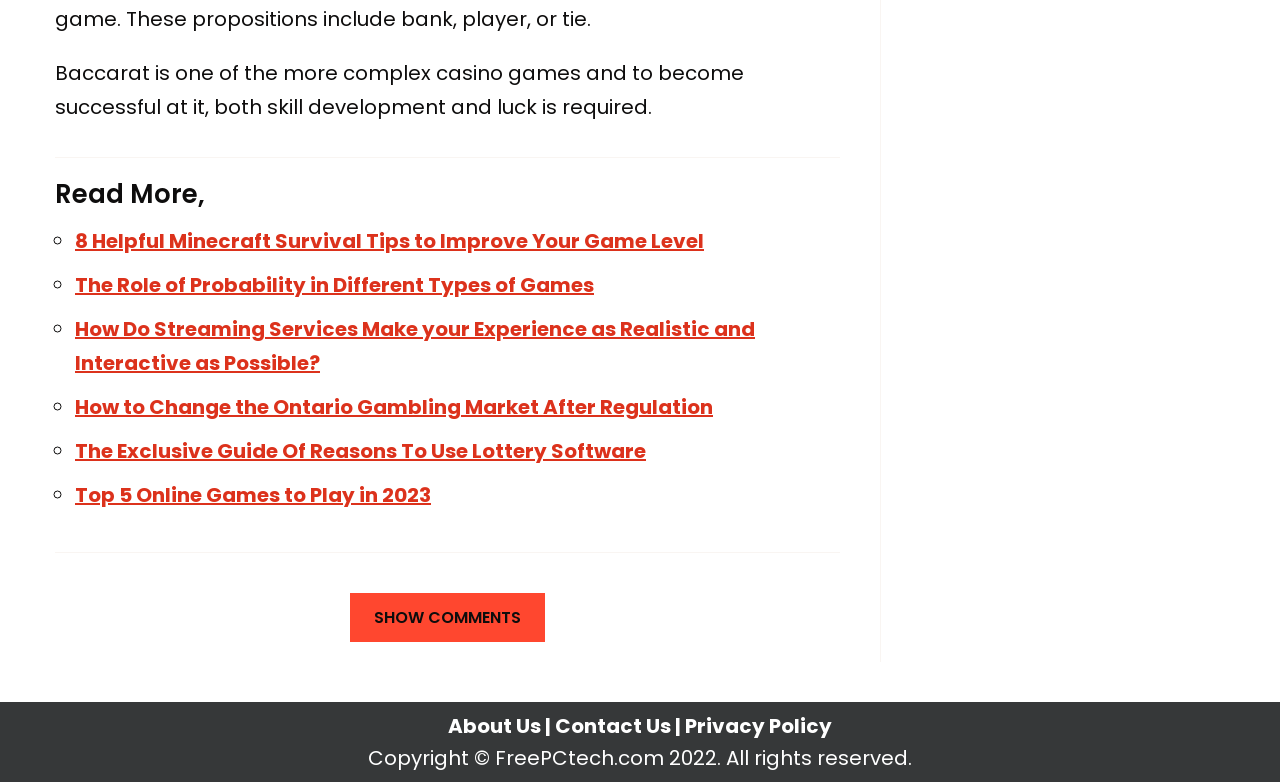Identify the bounding box coordinates for the element you need to click to achieve the following task: "Check the Privacy Policy". Provide the bounding box coordinates as four float numbers between 0 and 1, in the form [left, top, right, bottom].

[0.535, 0.911, 0.65, 0.947]